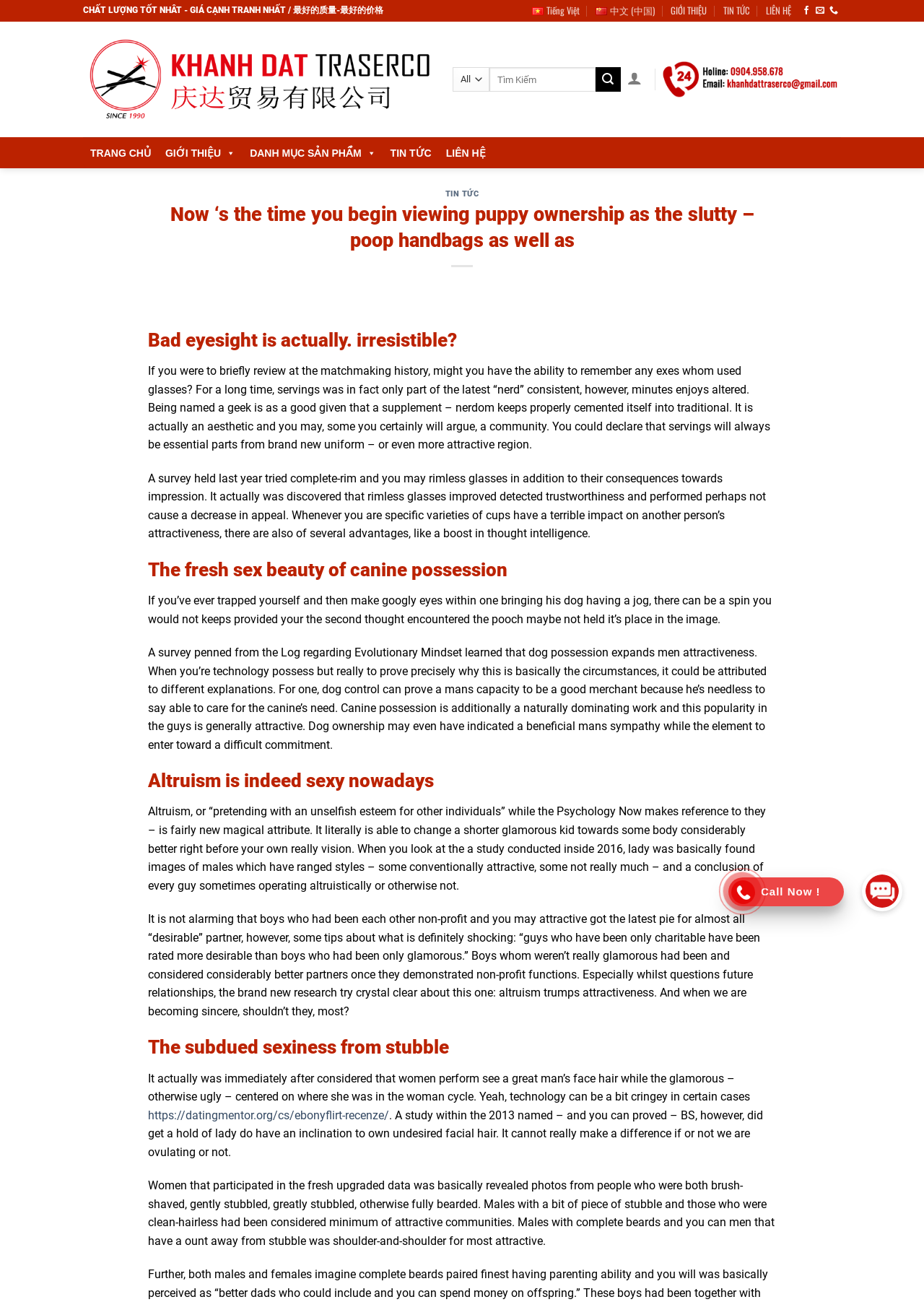Find the bounding box coordinates of the element to click in order to complete the given instruction: "Go to homepage."

[0.09, 0.106, 0.171, 0.128]